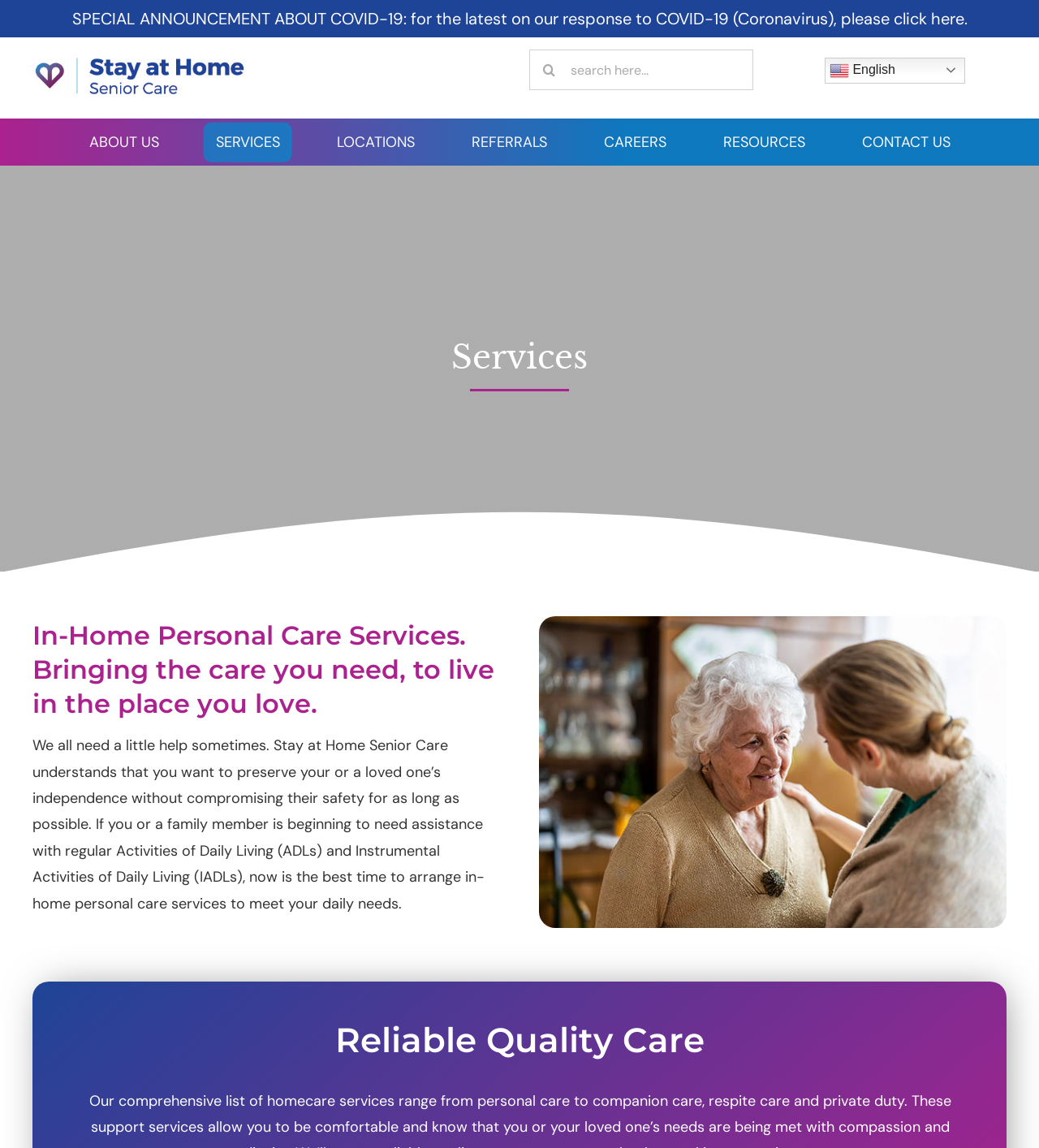Please specify the bounding box coordinates of the region to click in order to perform the following instruction: "Go to About Us page".

[0.074, 0.107, 0.164, 0.141]